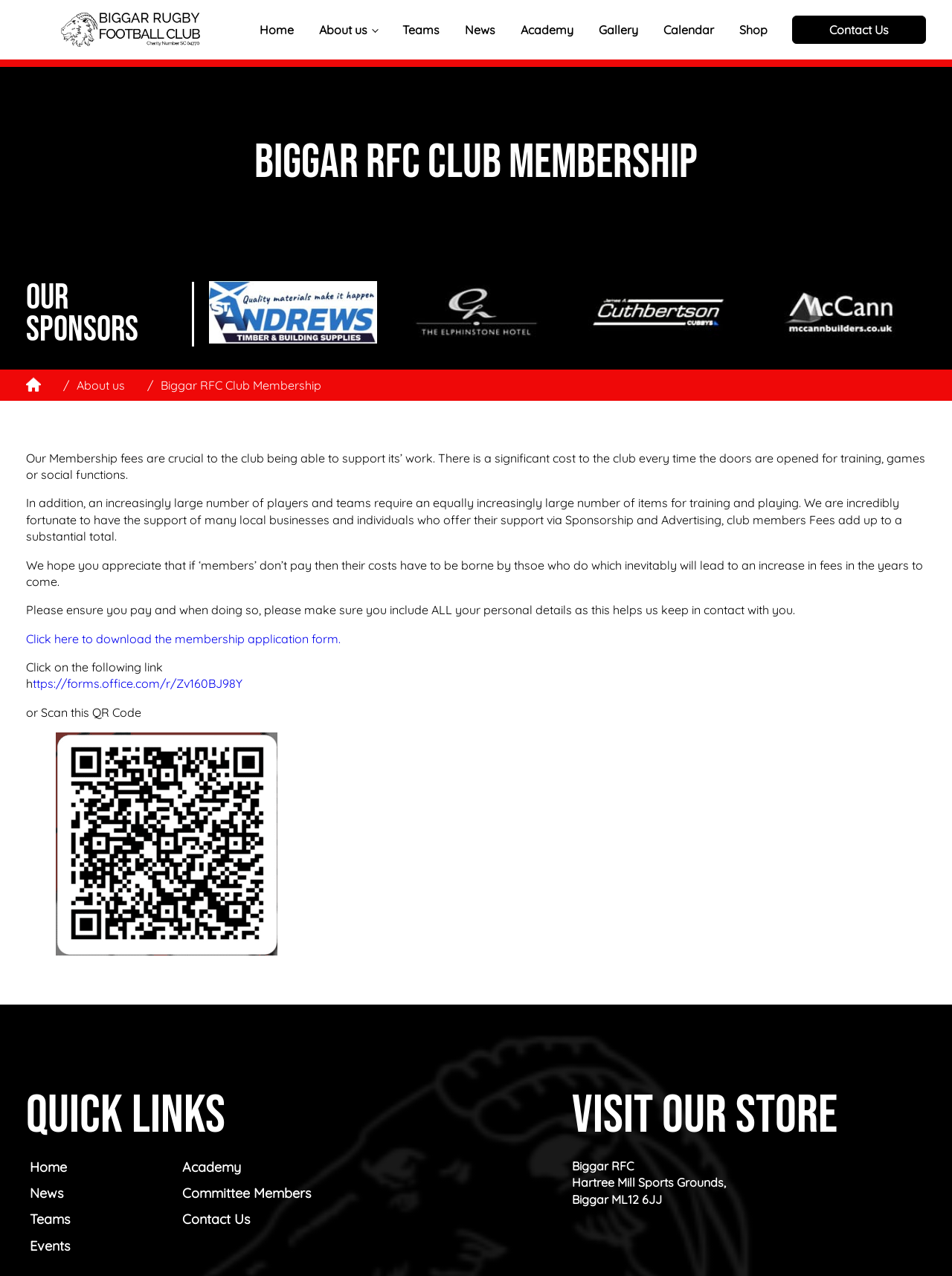Please identify the bounding box coordinates of the clickable element to fulfill the following instruction: "Click on 'Lifestyle'". The coordinates should be four float numbers between 0 and 1, i.e., [left, top, right, bottom].

None